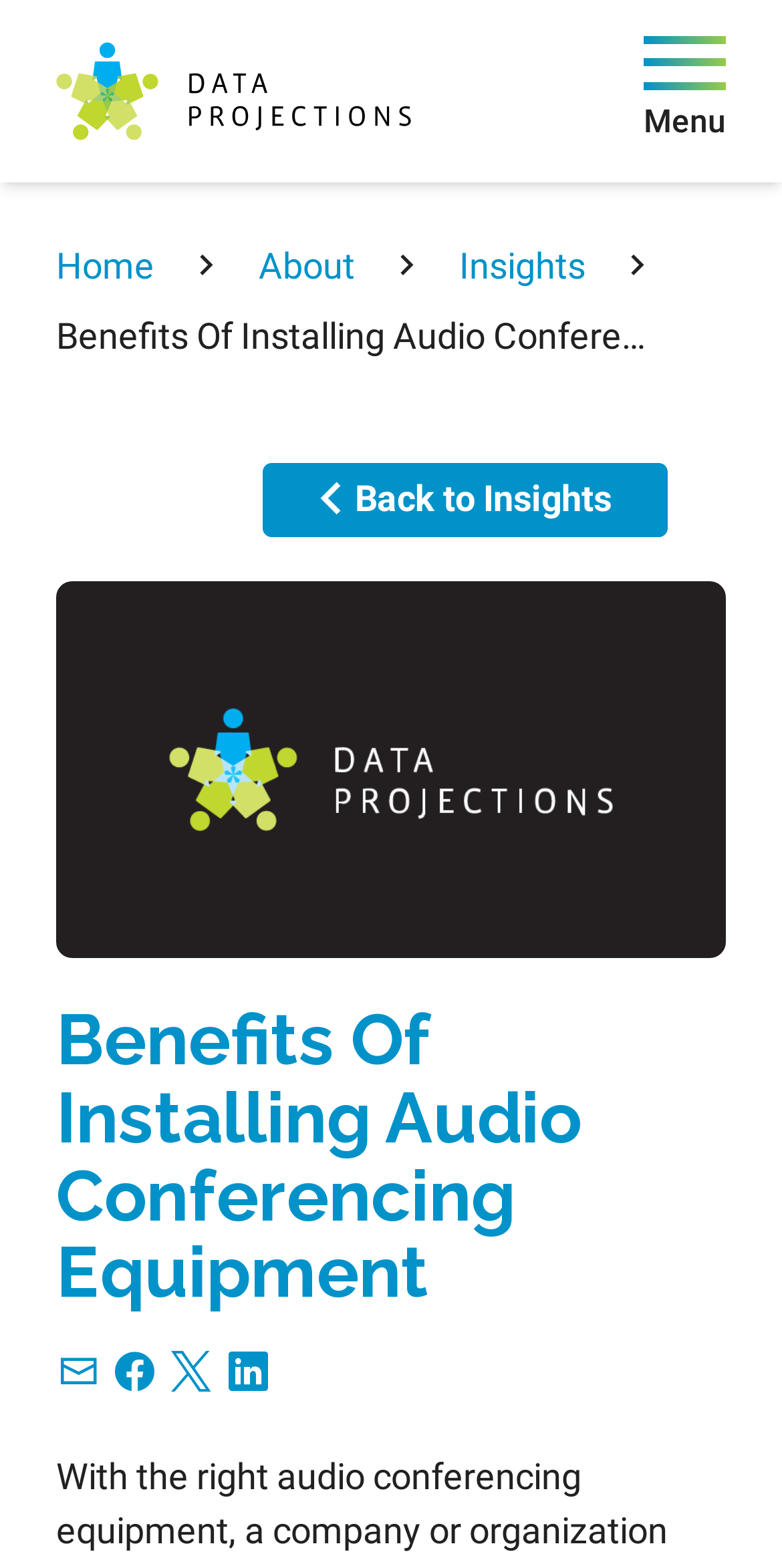Find and specify the bounding box coordinates that correspond to the clickable region for the instruction: "Go back to home page".

[0.072, 0.152, 0.198, 0.187]